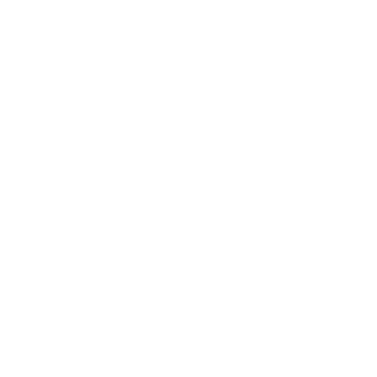Explain the image thoroughly, highlighting all key elements.

The image depicts the cover of the "Altea Collection," featuring a minimalist design that conveys elegance and style. The name of the collection, "Altea," is prominently displayed, suggesting a focus on fashion or lifestyle themes. Accompanying the image are contextual labels indicating the collection's relevance to the seasons, specifically "PRIMAVERA VERANO 24" (Spring Summer 2024), hinting at its contemporary appeal and seasonal presentation. This collection is positioned within a series of other related projects that emphasize the brand's commitment to modern aesthetics and sophisticated offerings in children's fashion.